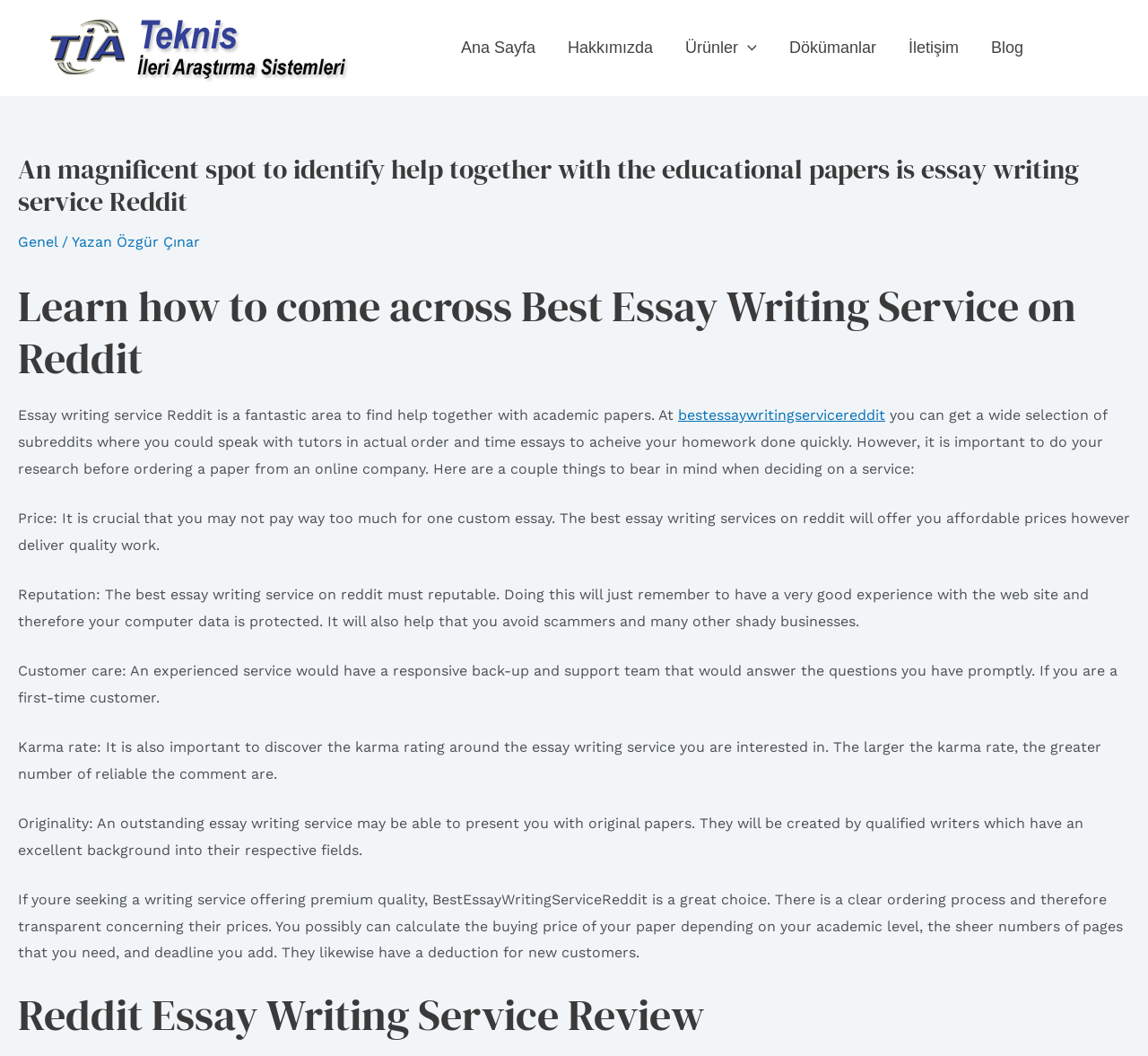Please specify the bounding box coordinates of the clickable region to carry out the following instruction: "Click on the 'Ana Sayfa' link". The coordinates should be four float numbers between 0 and 1, in the format [left, top, right, bottom].

[0.388, 0.037, 0.481, 0.052]